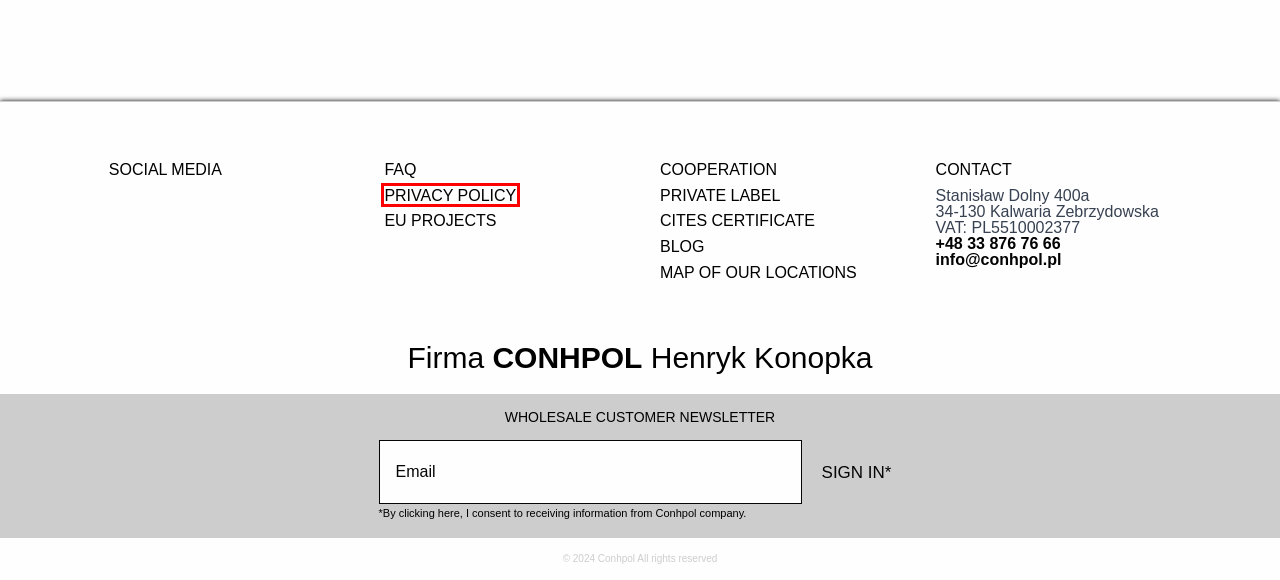Review the webpage screenshot and focus on the UI element within the red bounding box. Select the best-matching webpage description for the new webpage that follows after clicking the highlighted element. Here are the candidates:
A. Kontakt
B. Collections - conhpol
C. Career
D. Production
E. FAQ - conhpol
F. BLOG - conhpol
G. Konopka Shoes - leather footwear for men and women
H. PRIVACY POLICY

H